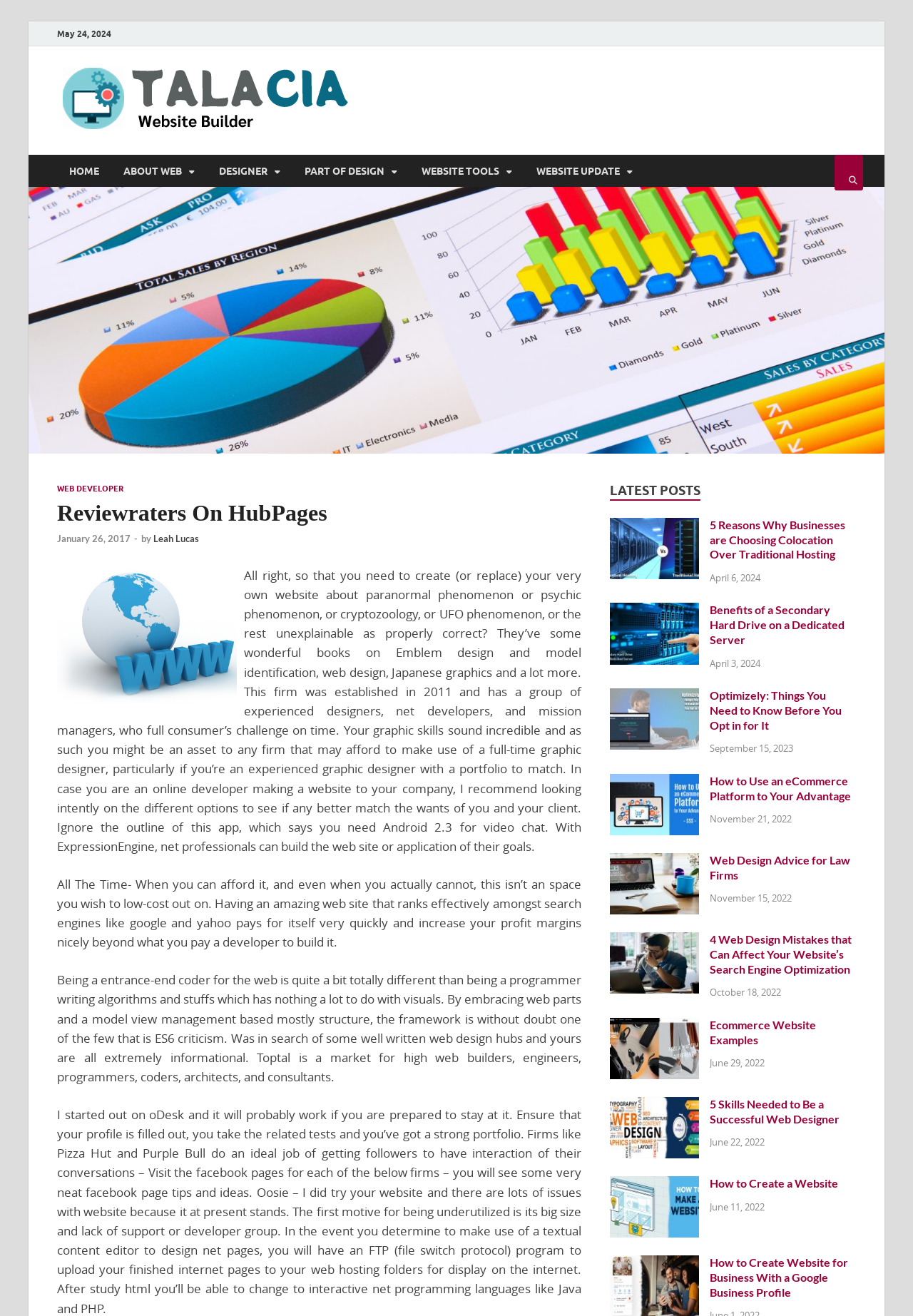What is the name of the author of the webpage?
Based on the image, respond with a single word or phrase.

Leah Lucas